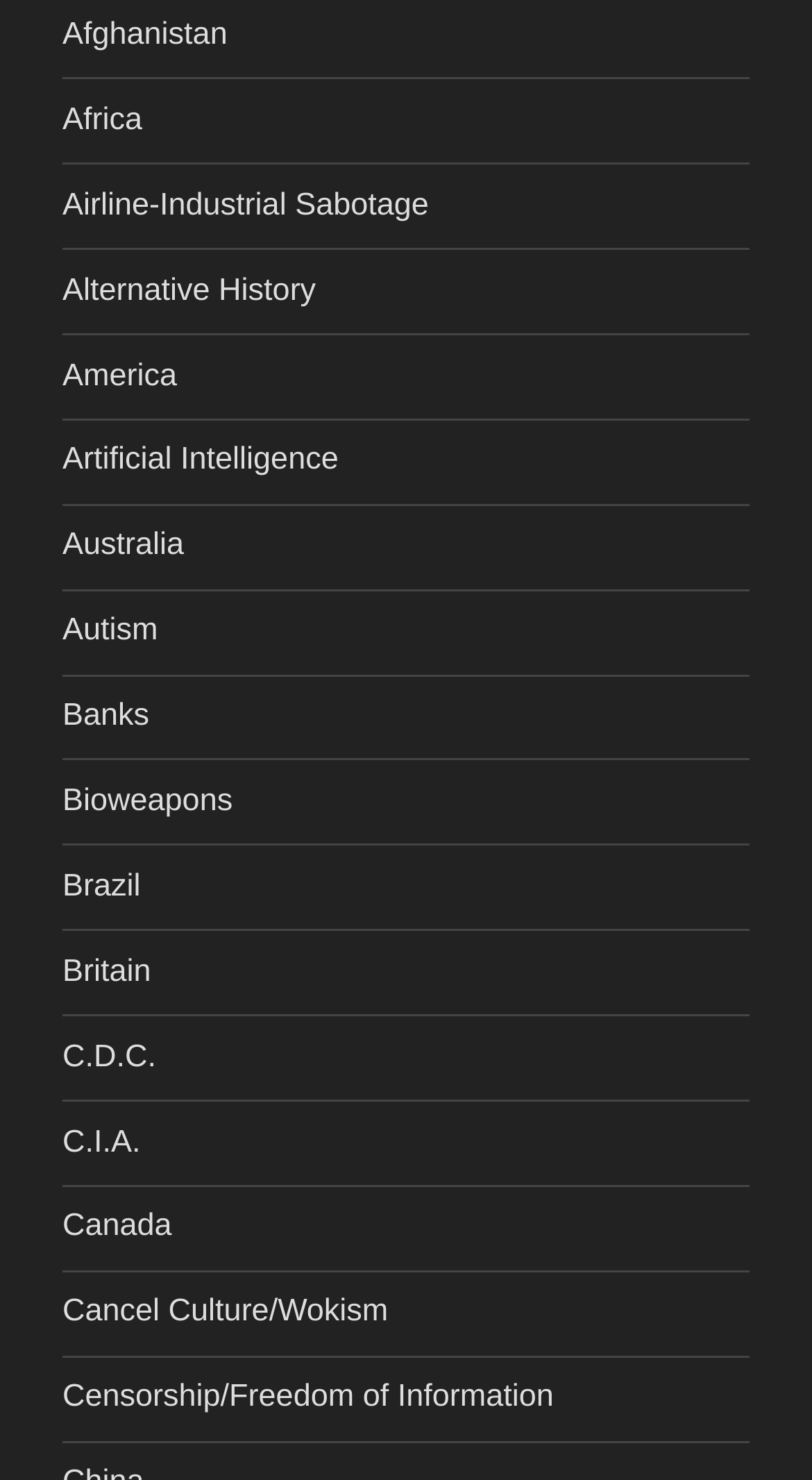Can you identify the bounding box coordinates of the clickable region needed to carry out this instruction: 'Visit the page about Artificial Intelligence'? The coordinates should be four float numbers within the range of 0 to 1, stated as [left, top, right, bottom].

[0.077, 0.299, 0.417, 0.323]